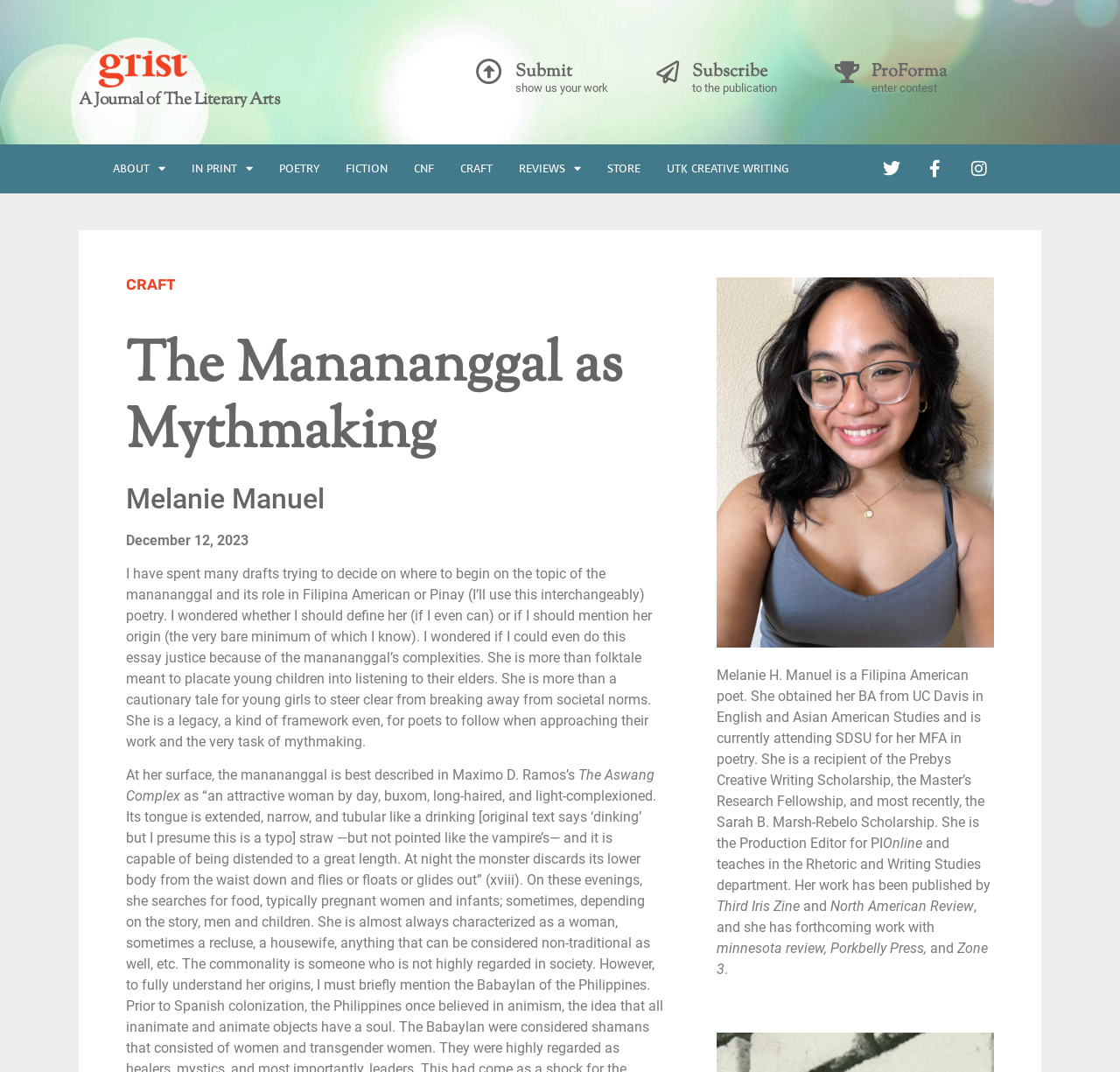Use the information in the screenshot to answer the question comprehensively: What is the name of the poet featured on this webpage?

I found the answer by looking at the heading 'Melanie Manuel' and the static text 'Melanie H. Manuel is a Filipina American poet...' which provides a brief bio of the poet.